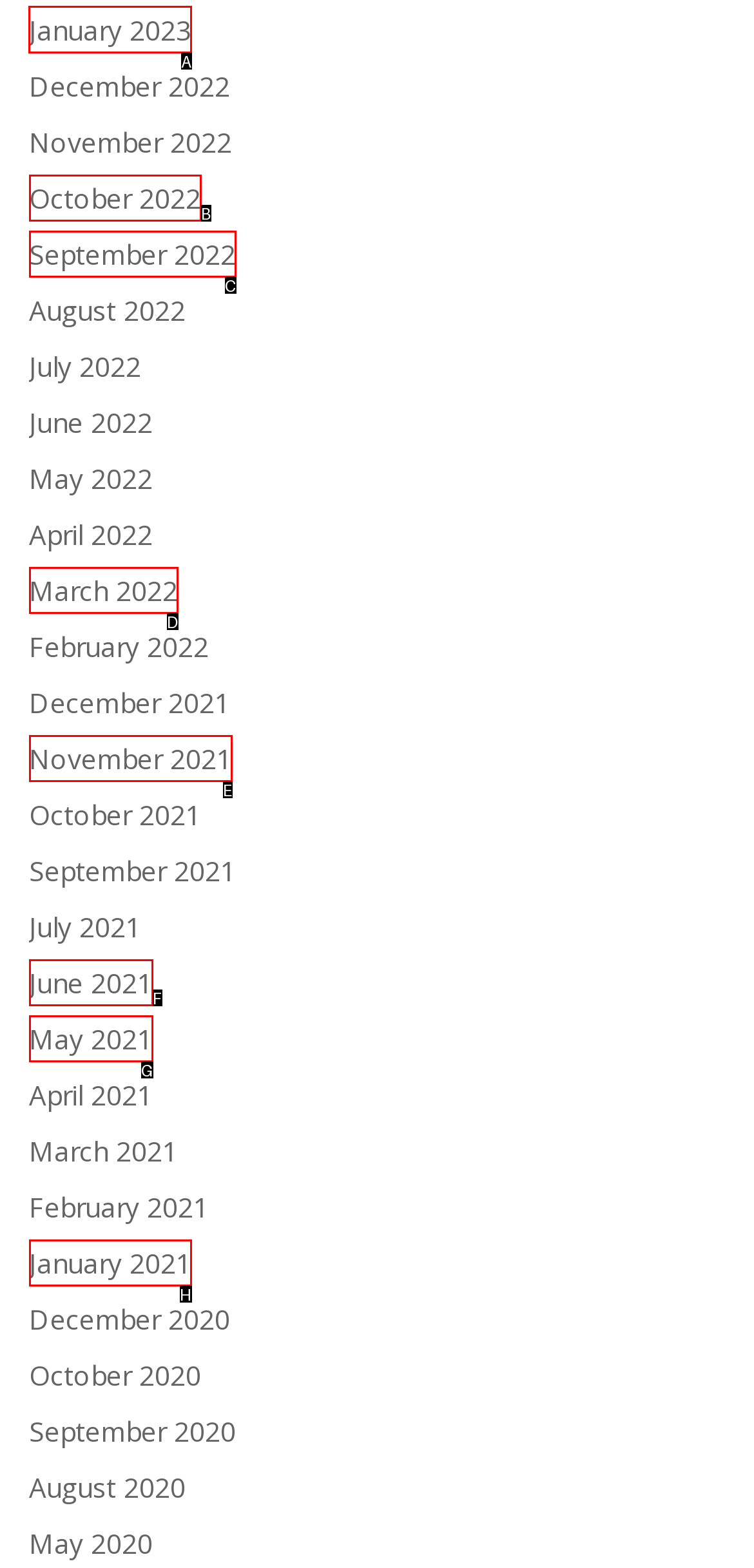Which lettered option should be clicked to achieve the task: View January 2023? Choose from the given choices.

A